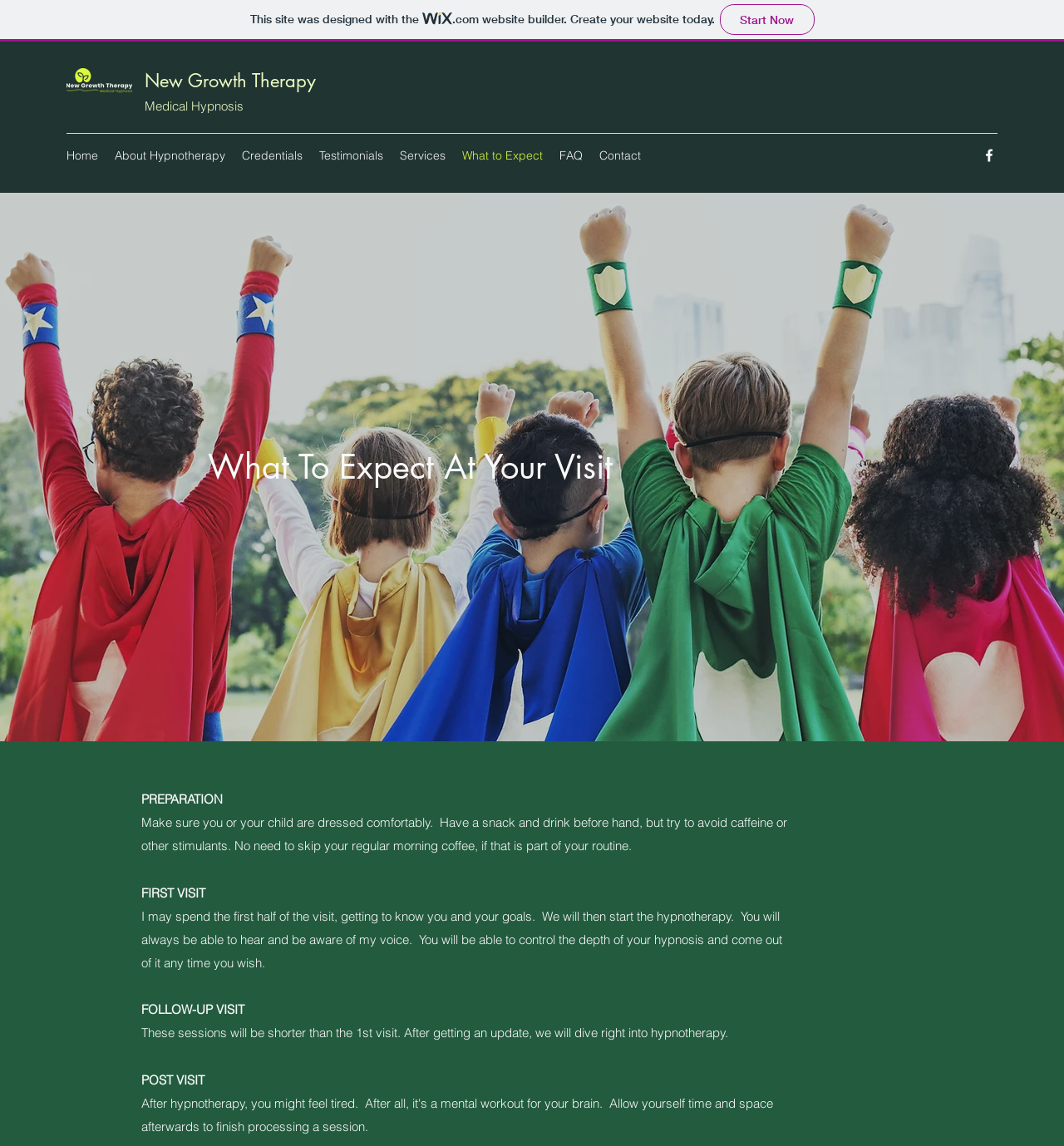Respond to the question below with a concise word or phrase:
What is the name of the therapy?

New Growth Therapy